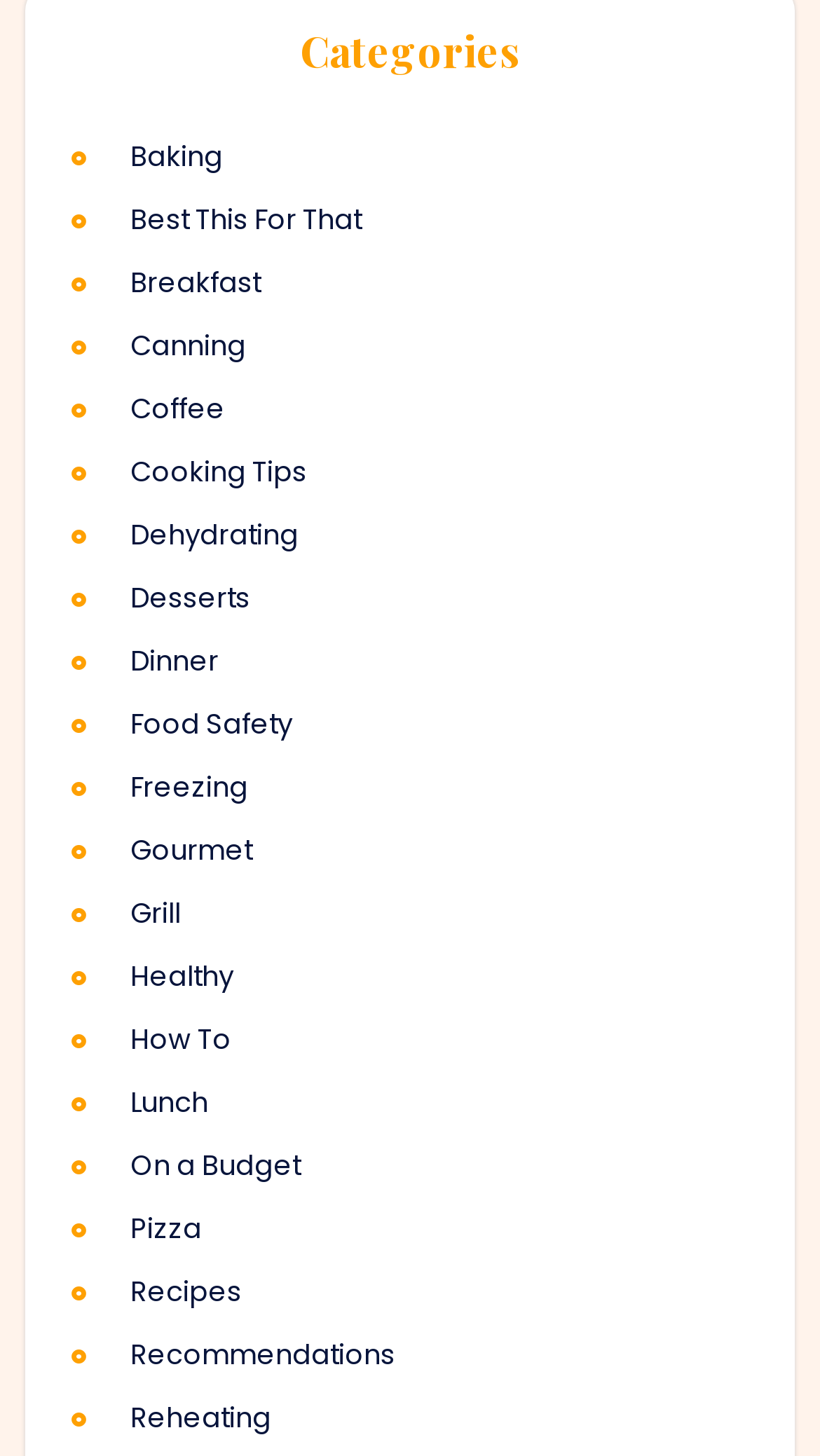What is the category located at the bottom?
Carefully examine the image and provide a detailed answer to the question.

The category located at the bottom is 'Reheating' because it has the largest y2 coordinate value of 0.988 among all the link elements under the 'Categories' heading, indicating it is located at the bottom of the list.